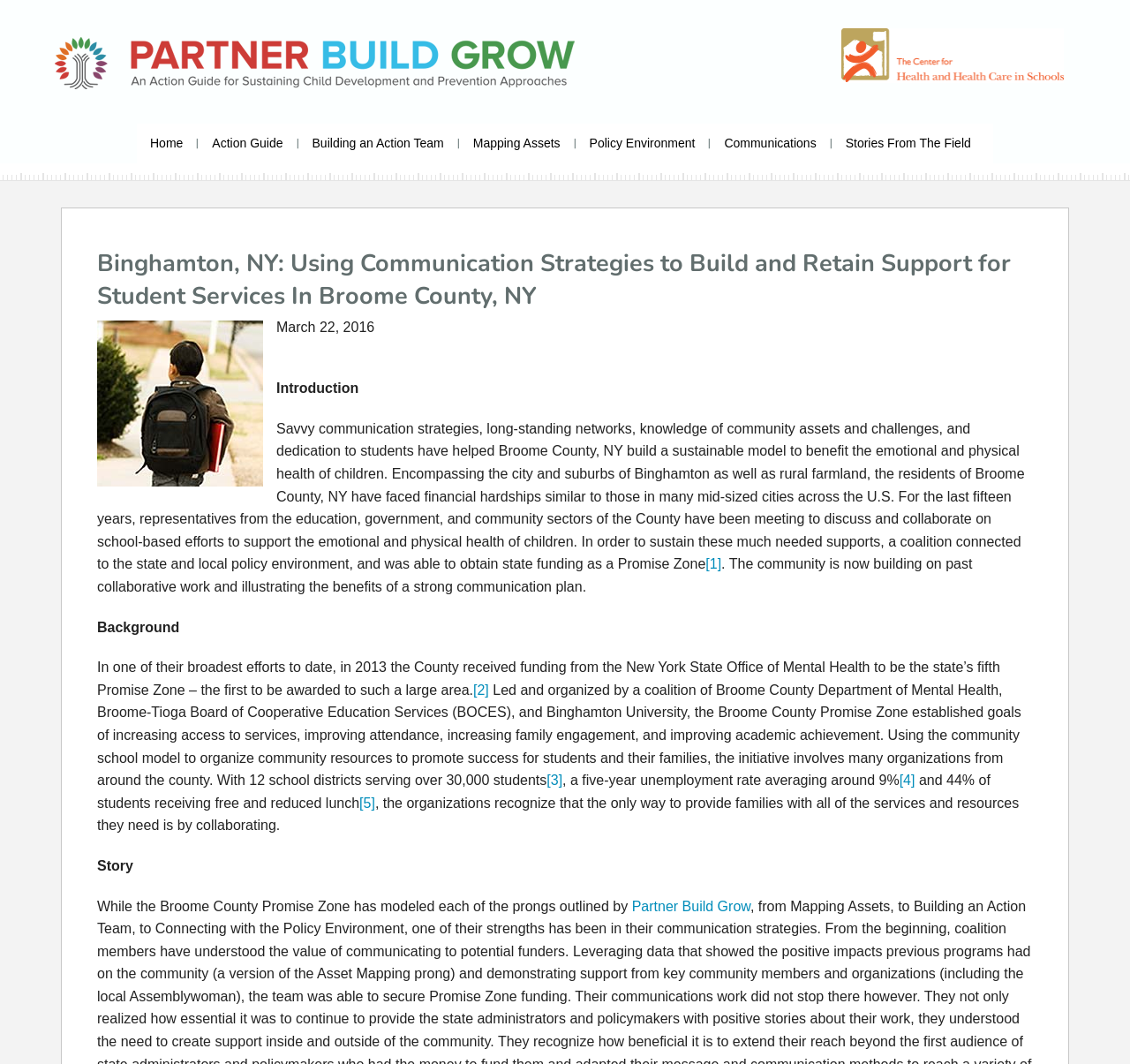Craft a detailed narrative of the webpage's structure and content.

This webpage is about a case study on Broome County, NY, and its efforts to build and retain support for student services. The page has a title "Binghamton, NY: Using Communication Strategies to Build and Retain Support for Student Services In Broome County, NY" at the top. Below the title, there is a small image and a link. 

On the left side of the page, there is a navigation menu with several links, including "Home", "Action Guide", "Using the Guide", and others. These links are stacked vertically, with "Home" at the top and "Evaluation" at the bottom.

The main content of the page is divided into sections, each with a heading. The first section is "Stories From The Field", which has a heading "Binghamton, NY: Using Communication Strategies to Build and Retain Support for Student Services In Broome County, NY". Below the heading, there is an image, a date "March 22, 2016", and a subheading "Introduction". The introduction text describes the efforts of Broome County to build a sustainable model to benefit the emotional and physical health of children.

The page then continues with sections on "Background", "Story", and others, each with its own heading and text. The text describes the history and goals of the Broome County Promise Zone, a coalition of organizations working together to provide services and resources to students and their families. There are several links throughout the text, which appear to be references or citations.

There are two images on the page, one at the top and one in the "Stories From The Field" section. The page has a clean and organized layout, with clear headings and concise text.